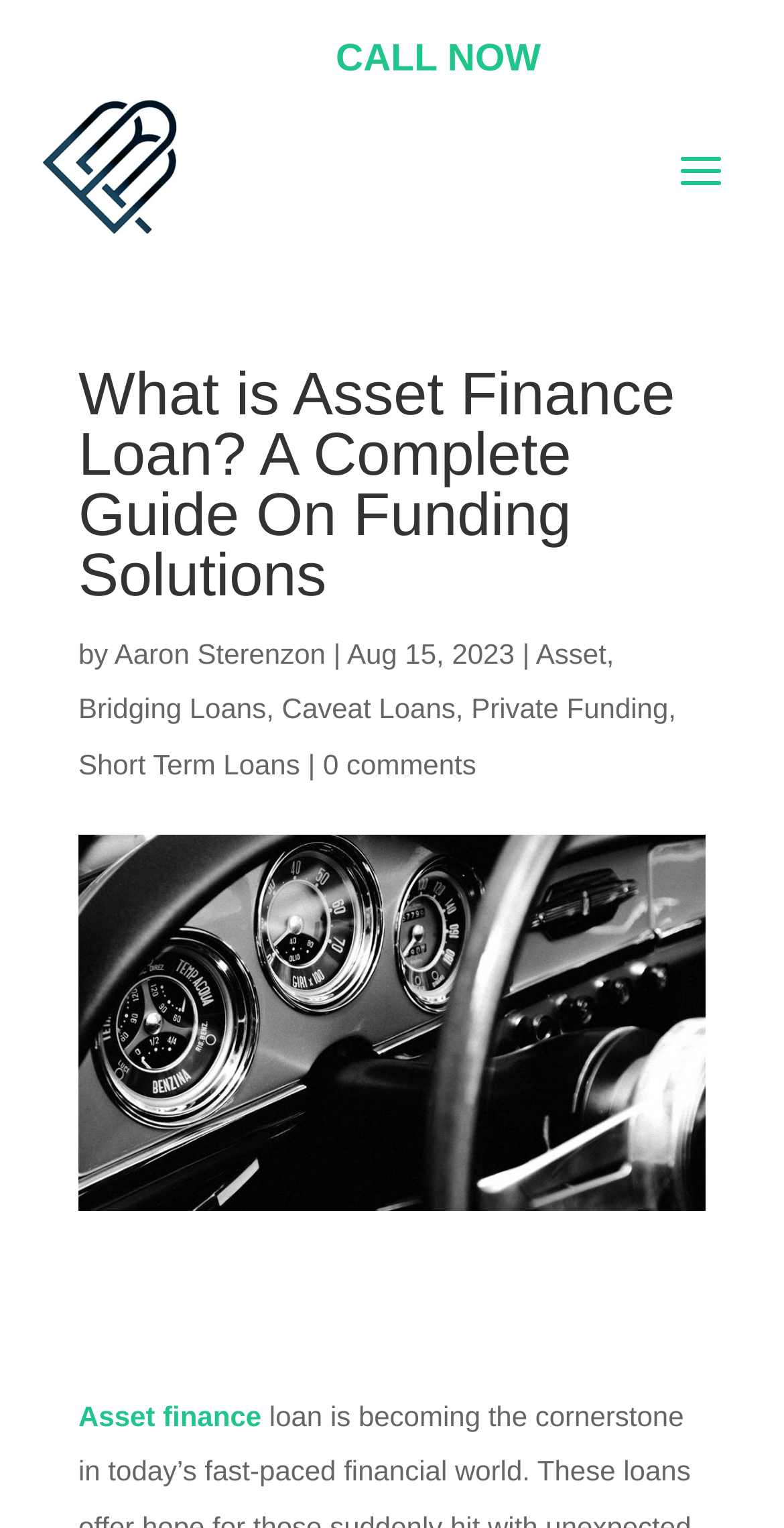Please provide a comprehensive answer to the question below using the information from the image: What is the date of the article?

The date of the article can be found next to the author's name, which is 'Aug 15, 2023'.